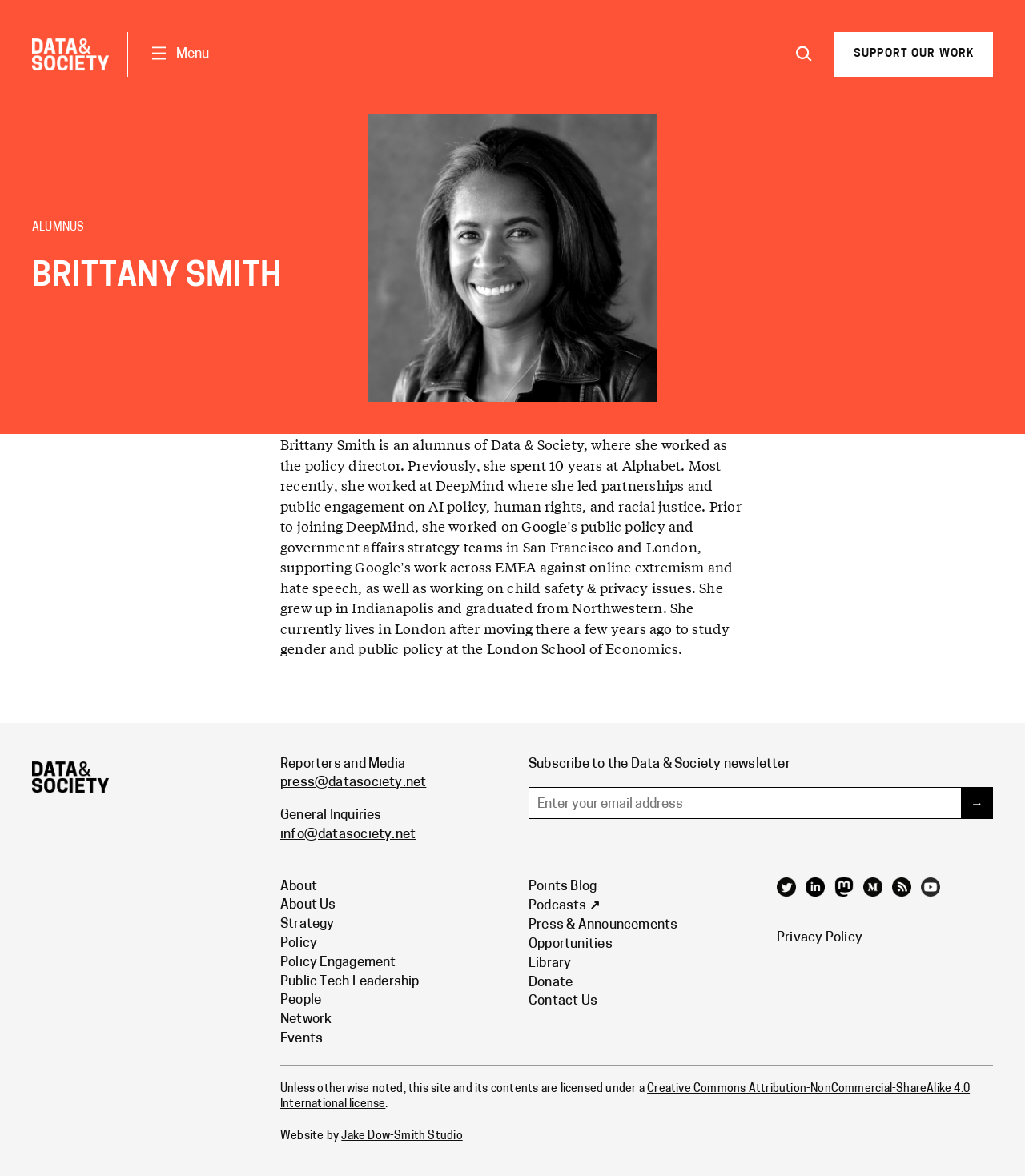What is the email address for general inquiries?
Using the image, elaborate on the answer with as much detail as possible.

I located the answer by searching for the link element with the text 'General Inquiries' and finding the corresponding email address 'info@datasociety.net'.